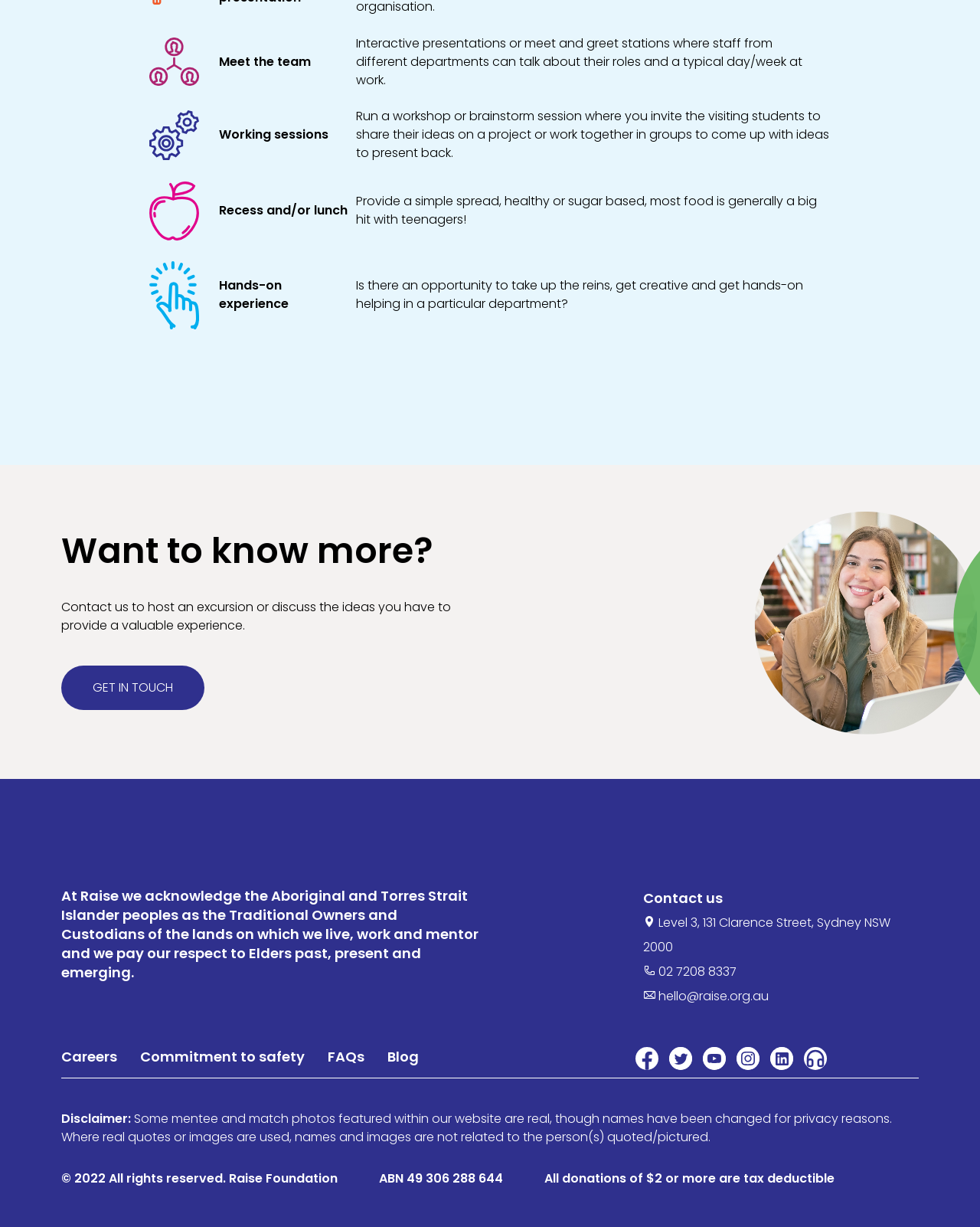Kindly determine the bounding box coordinates for the area that needs to be clicked to execute this instruction: "Click 'GET IN TOUCH'".

[0.062, 0.542, 0.209, 0.579]